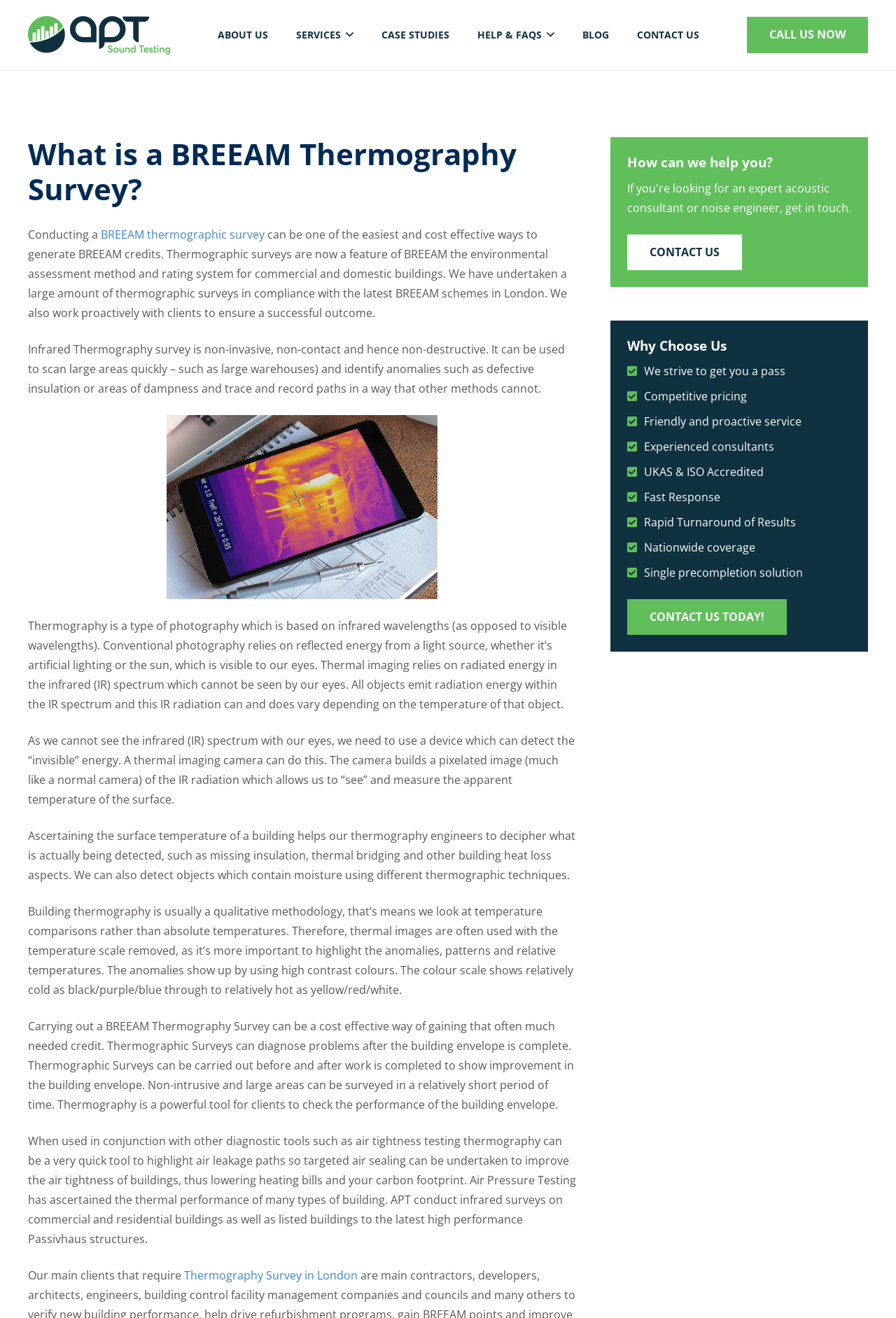Please answer the following question using a single word or phrase: What is the advantage of carrying out a BREEAM thermography survey before and after work is completed?

To show improvement